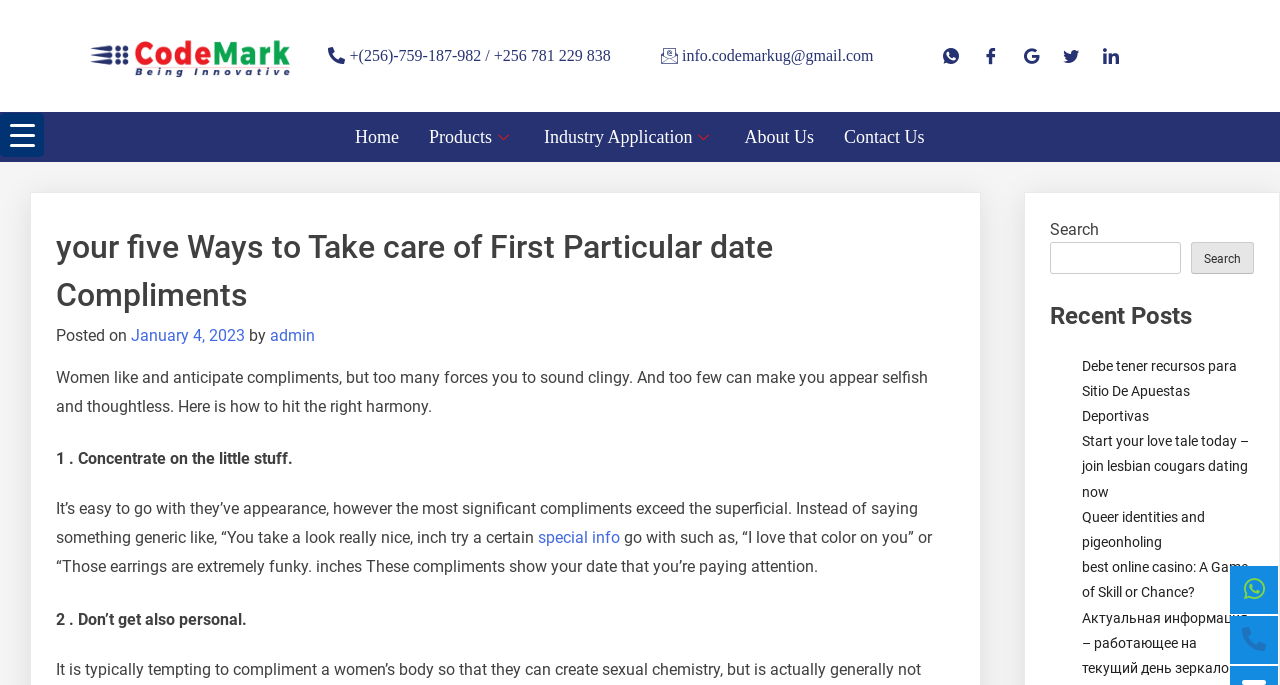Find the bounding box coordinates of the clickable region needed to perform the following instruction: "Contact customer service". The coordinates should be provided as four float numbers between 0 and 1, i.e., [left, top, right, bottom].

None